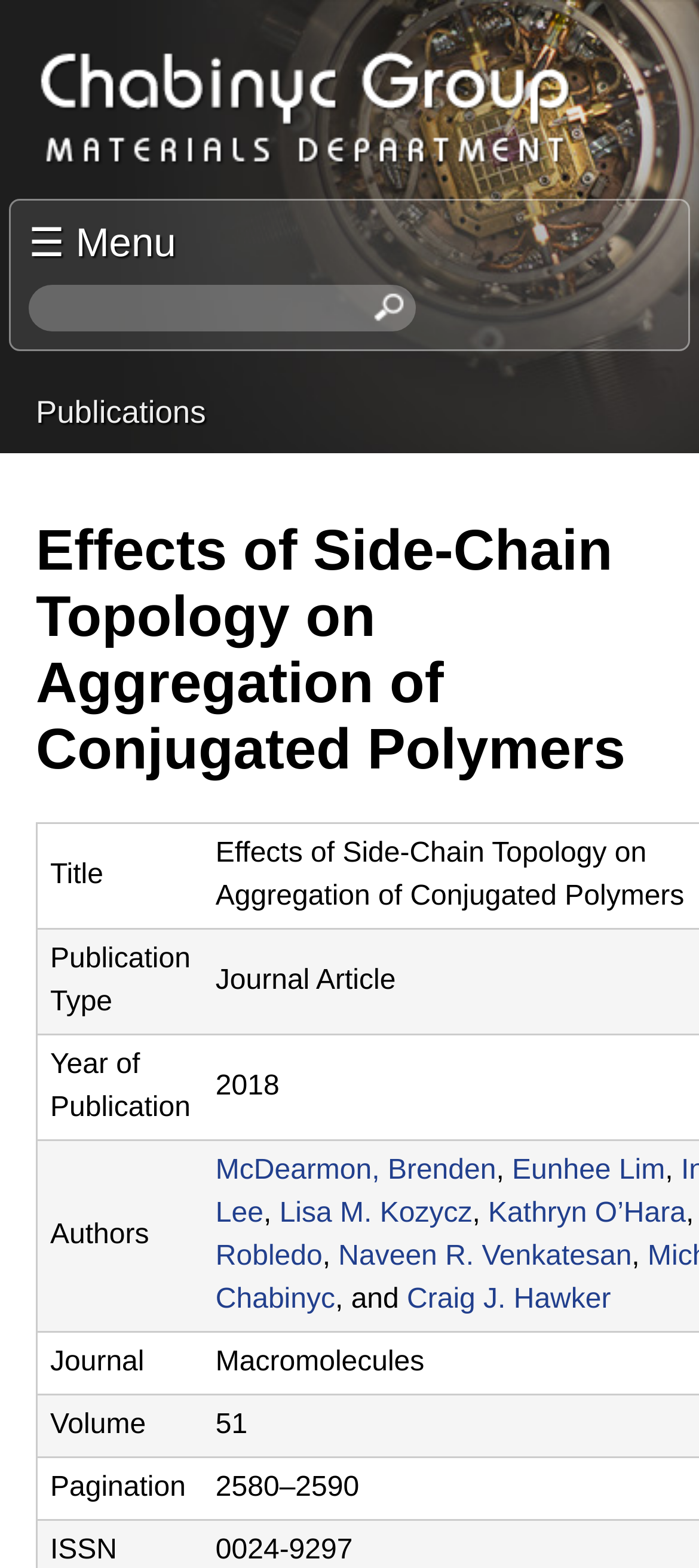Please specify the bounding box coordinates of the element that should be clicked to execute the given instruction: 'Go to Chabinyc Research Group homepage'. Ensure the coordinates are four float numbers between 0 and 1, expressed as [left, top, right, bottom].

[0.051, 0.09, 0.821, 0.11]